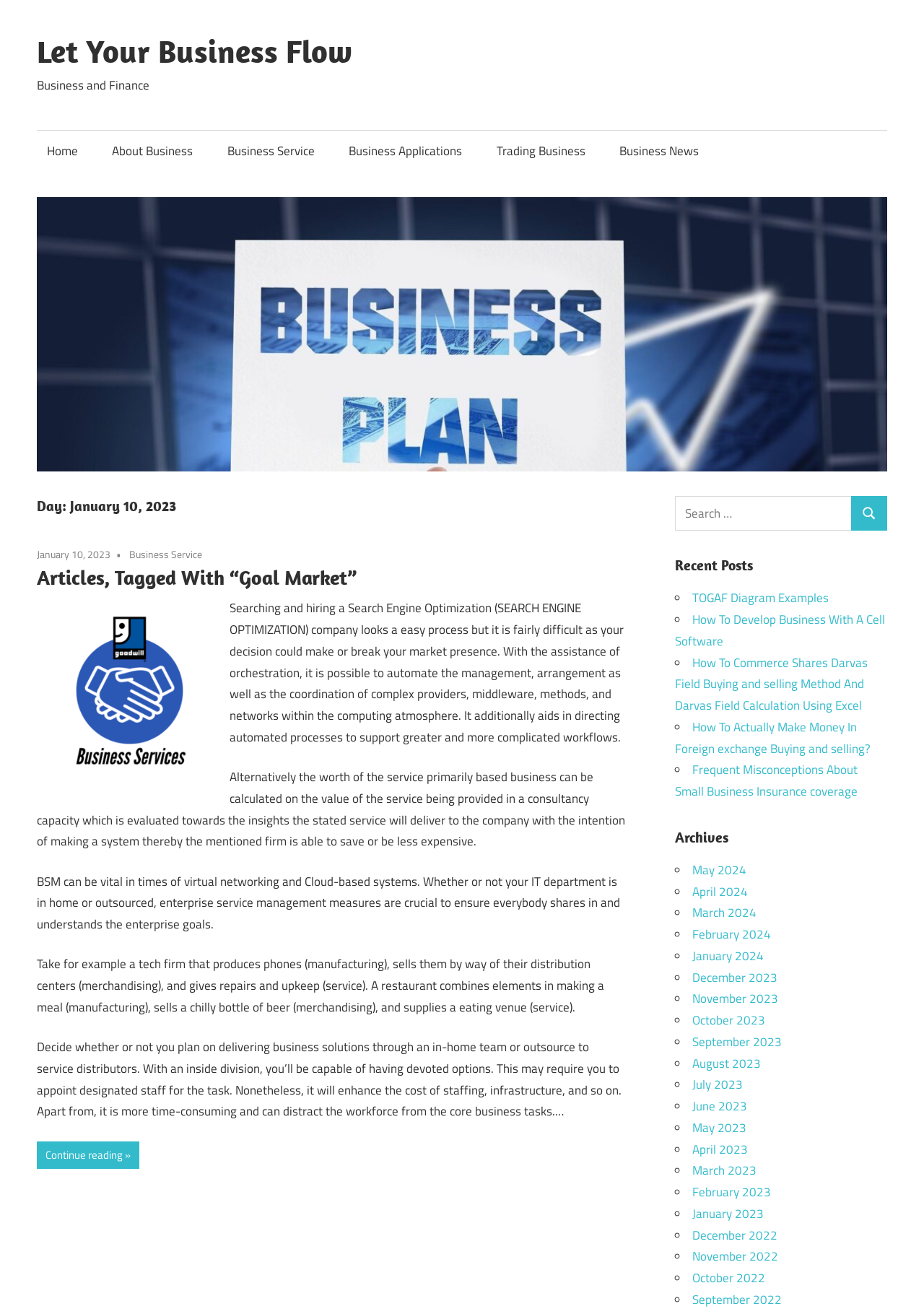Determine the bounding box coordinates of the clickable element to achieve the following action: 'View the 'Recent Posts''. Provide the coordinates as four float values between 0 and 1, formatted as [left, top, right, bottom].

[0.73, 0.423, 0.96, 0.438]